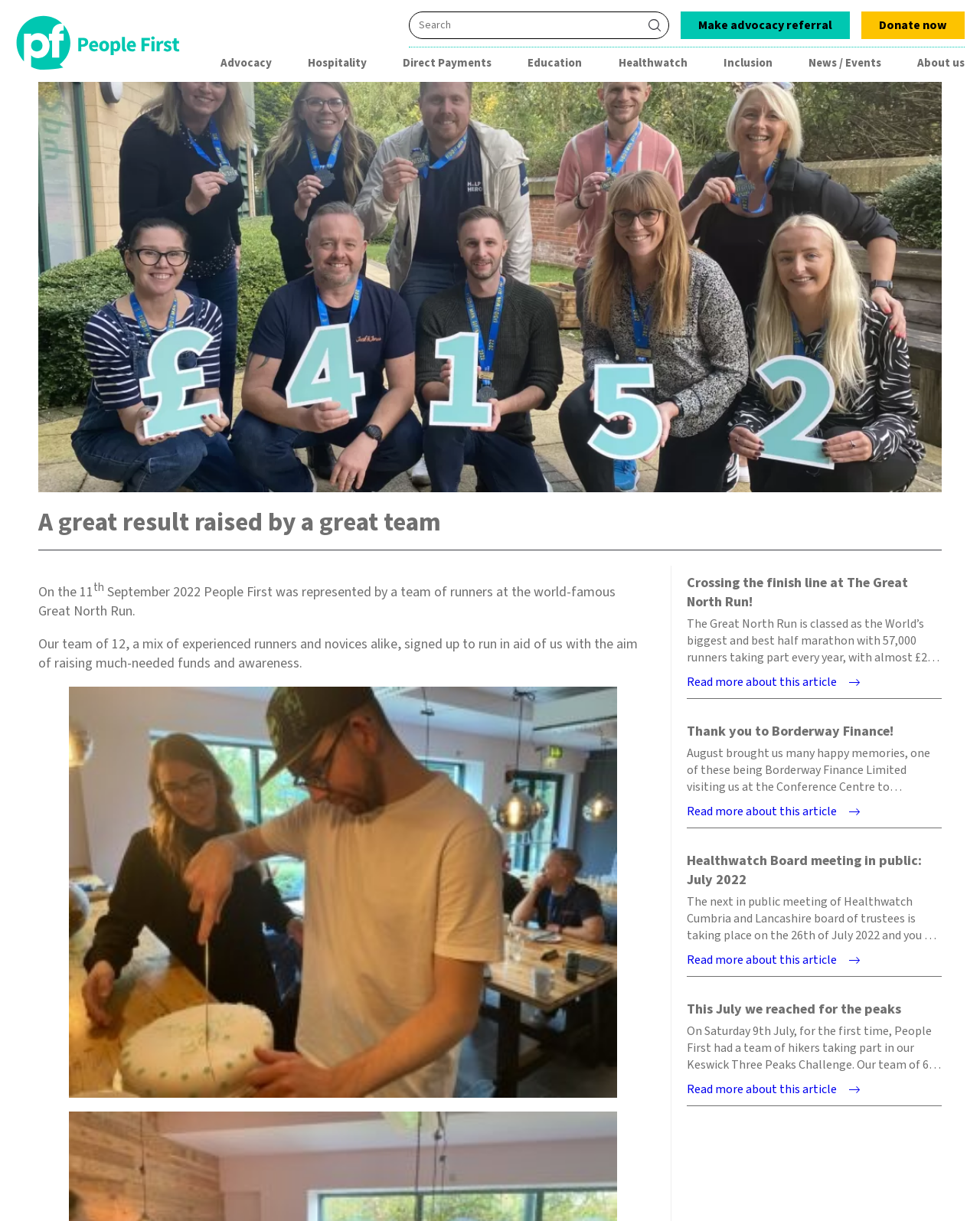Generate the title text from the webpage.

A great result raised by a great team